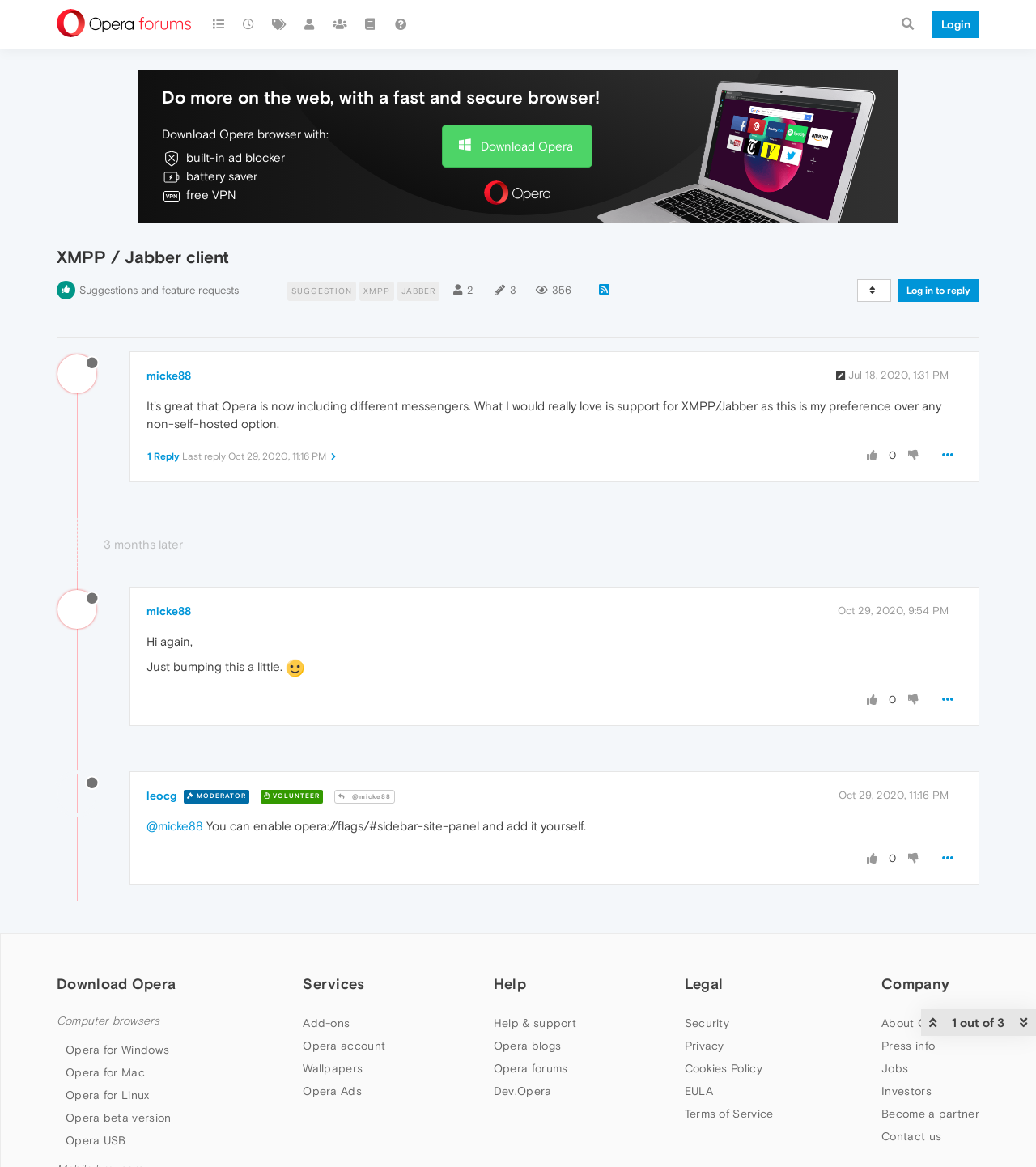Give the bounding box coordinates for this UI element: "Moderator". The coordinates should be four float numbers between 0 and 1, arranged as [left, top, right, bottom].

[0.173, 0.626, 0.245, 0.637]